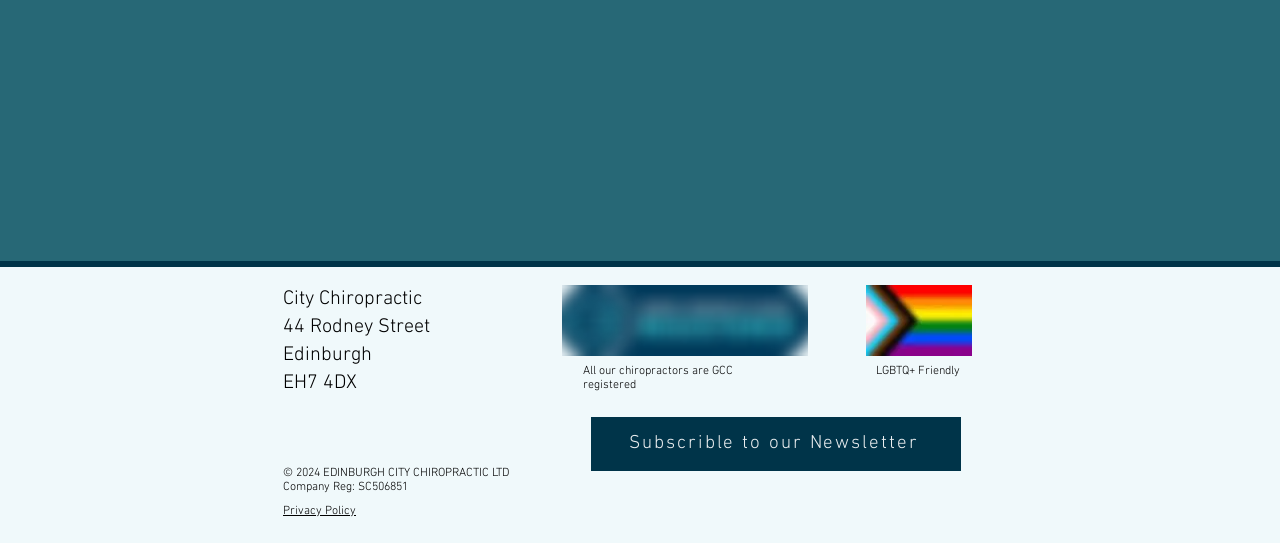Extract the bounding box coordinates of the UI element described by: "click here". The coordinates should include four float numbers ranging from 0 to 1, e.g., [left, top, right, bottom].

None